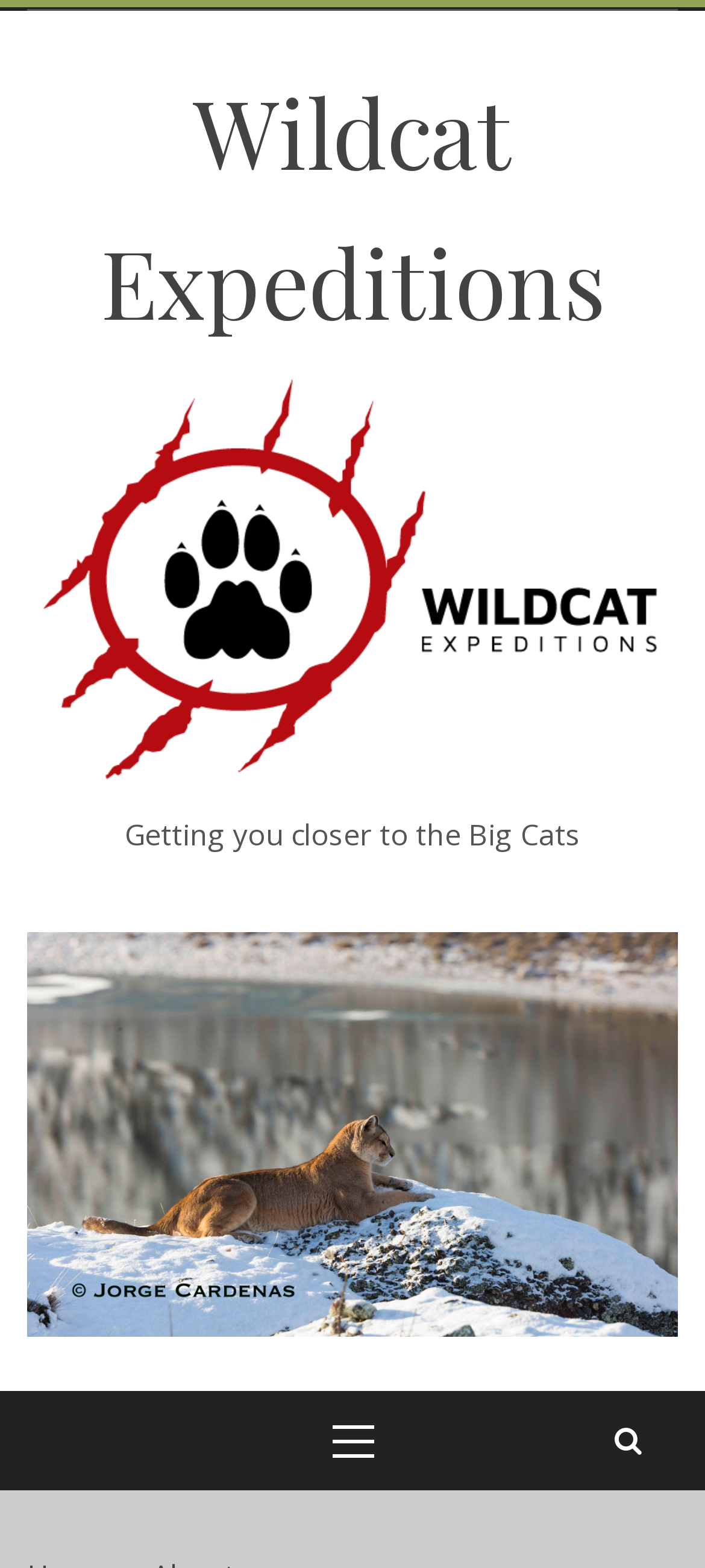Please answer the following question using a single word or phrase: 
What is the name of the organization?

Wildcat Expeditions